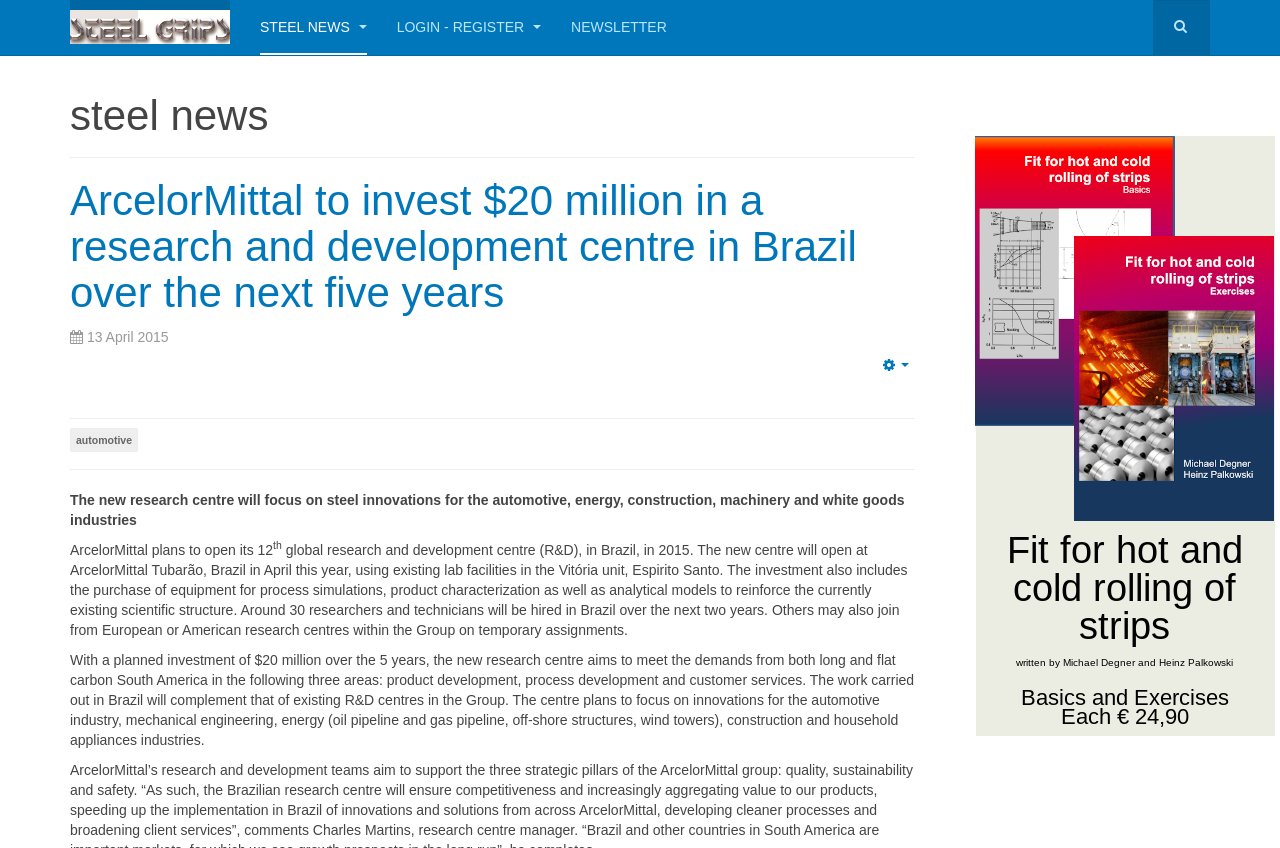Identify the bounding box coordinates of the region that needs to be clicked to carry out this instruction: "Login or register". Provide these coordinates as four float numbers ranging from 0 to 1, i.e., [left, top, right, bottom].

[0.31, 0.0, 0.423, 0.065]